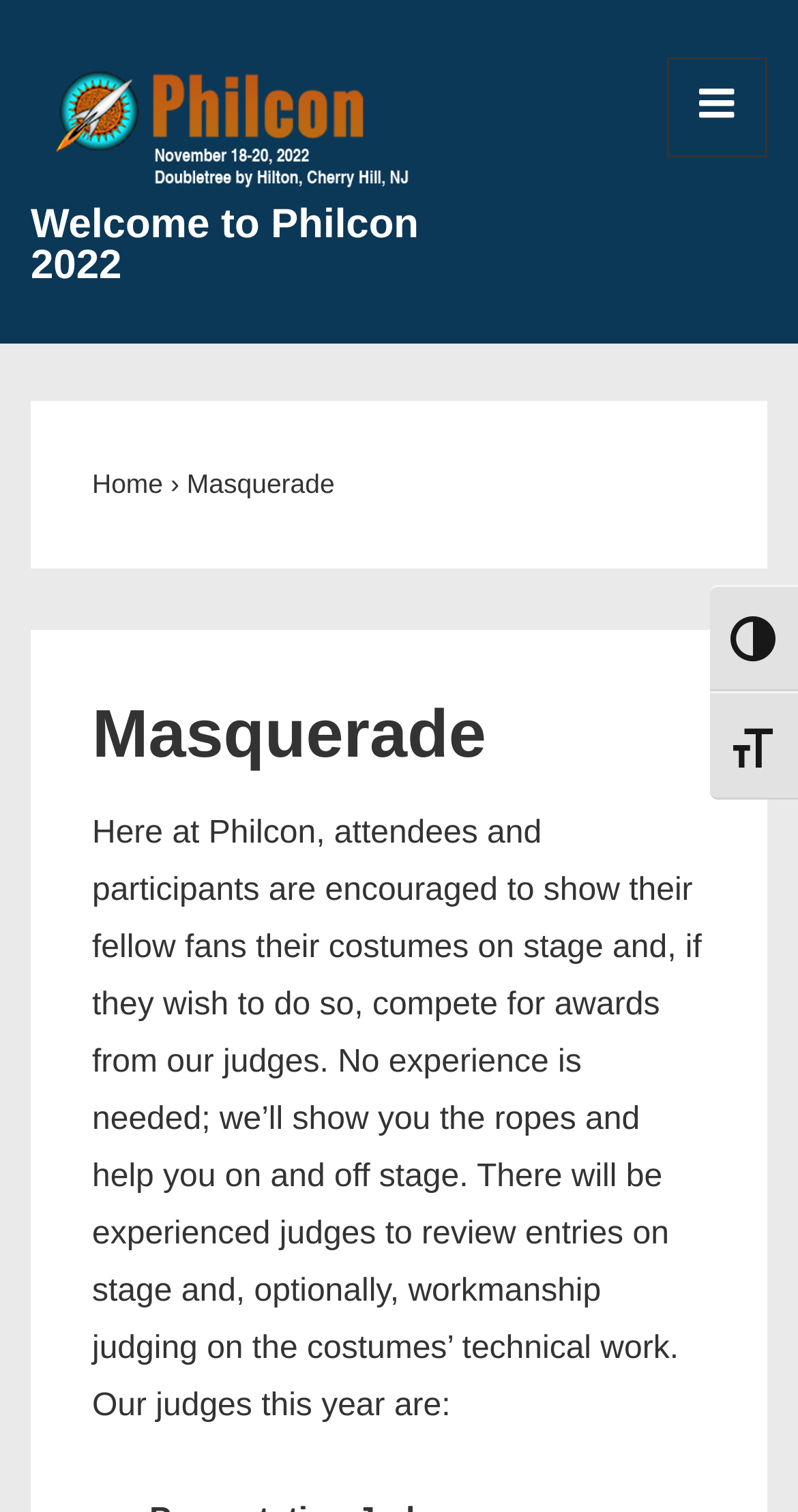What is the purpose of the Masquerade event?
Can you offer a detailed and complete answer to this question?

Based on the text, it can be inferred that the Masquerade event is a costume competition where attendees can show off their costumes on stage and compete for awards from judges. The event also offers workmanship judging for those who want to participate.